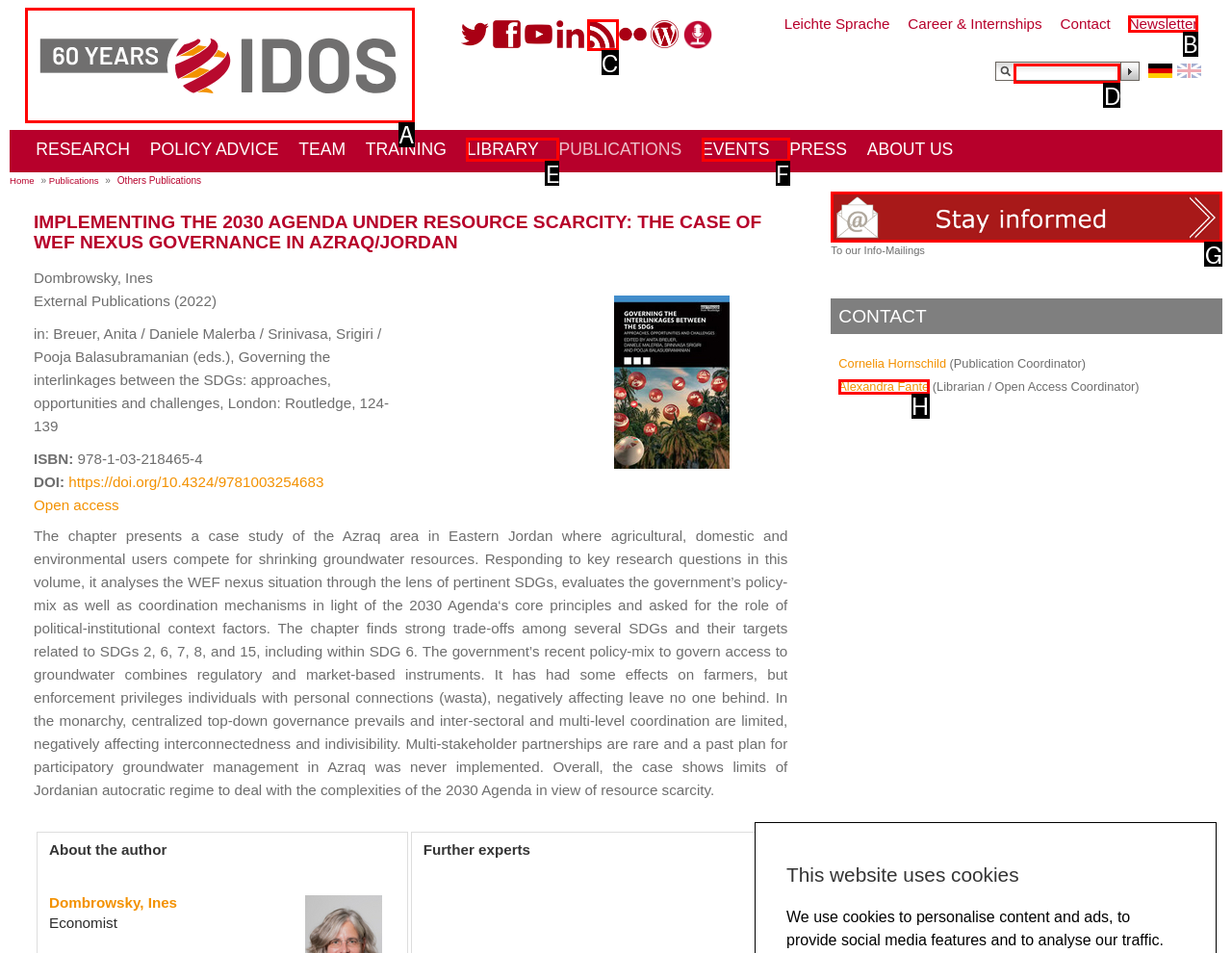Which HTML element matches the description: Events?
Reply with the letter of the correct choice.

F